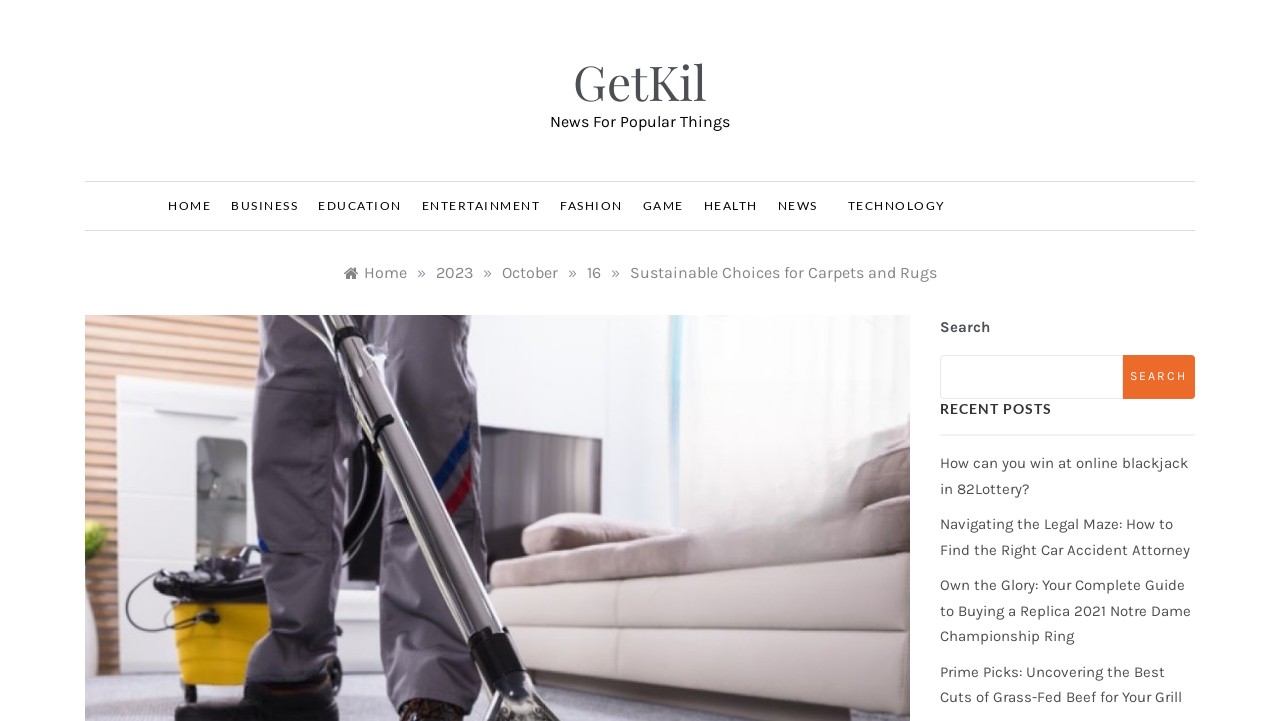Select the bounding box coordinates of the element I need to click to carry out the following instruction: "Read the article about Sustainable Choices for Carpets and Rugs".

[0.492, 0.364, 0.732, 0.39]